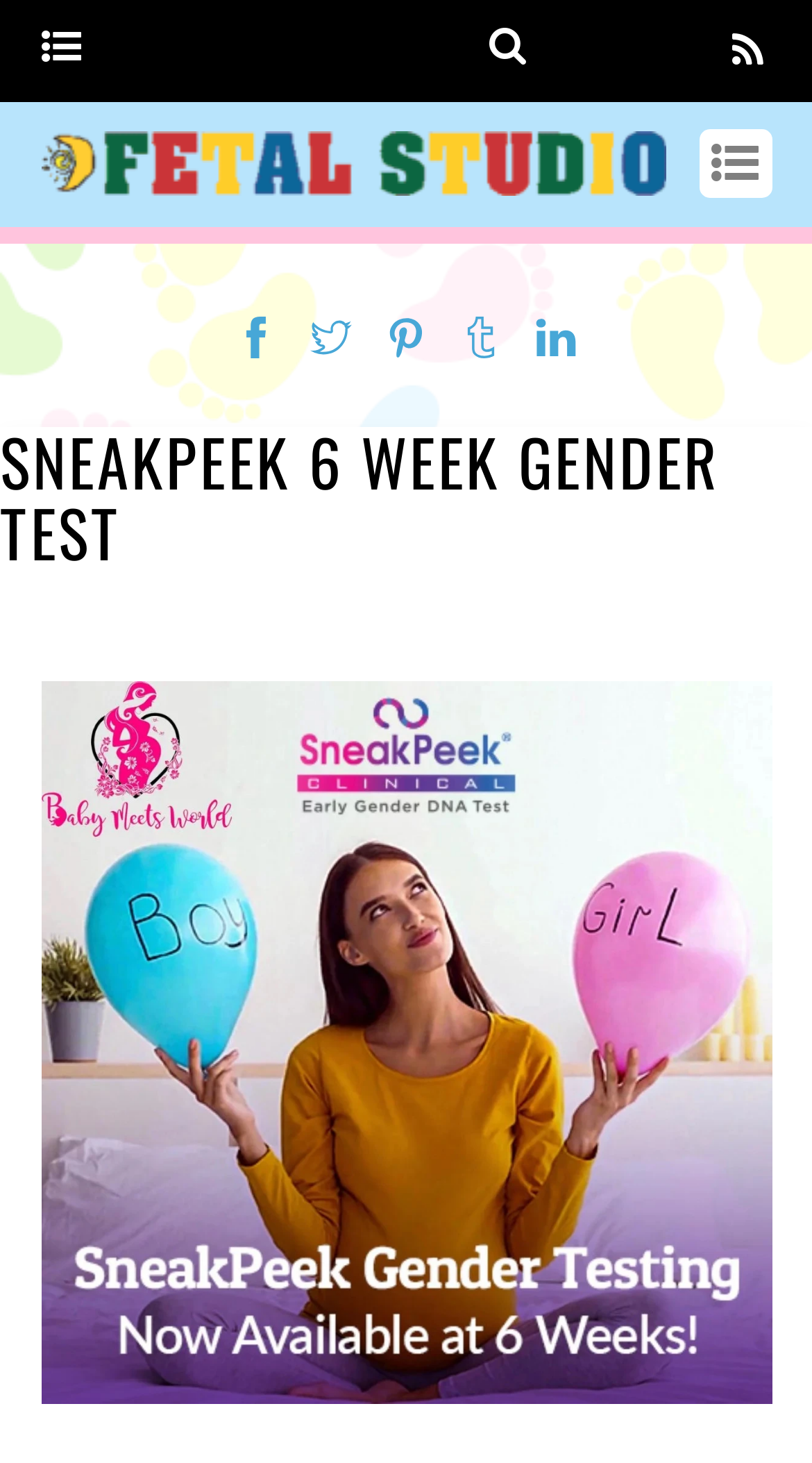Determine the bounding box for the described UI element: "aria-label="linkedin"".

[0.65, 0.215, 0.722, 0.239]